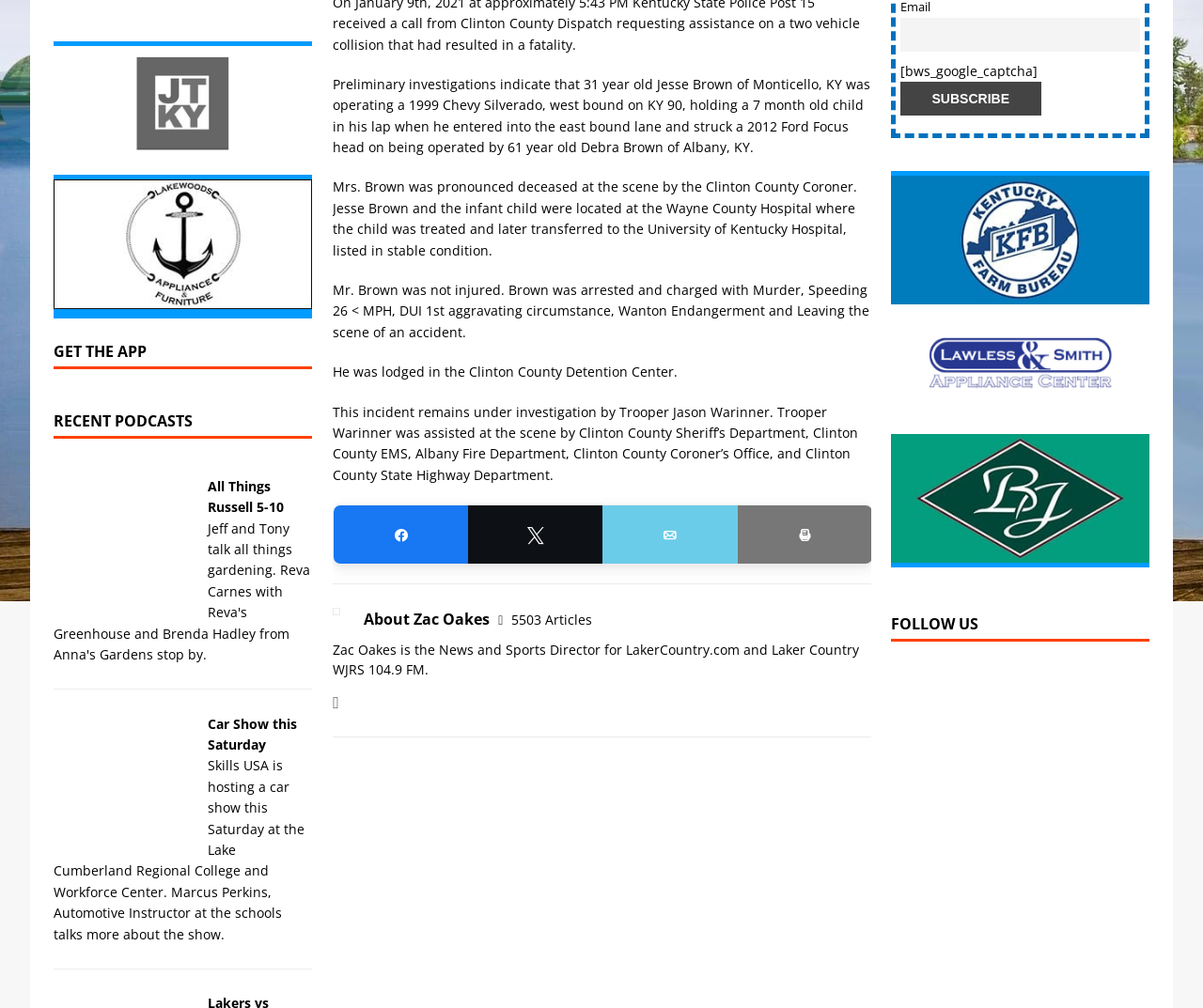Predict the bounding box coordinates for the UI element described as: "Email". The coordinates should be four float numbers between 0 and 1, presented as [left, top, right, bottom].

[0.501, 0.502, 0.613, 0.586]